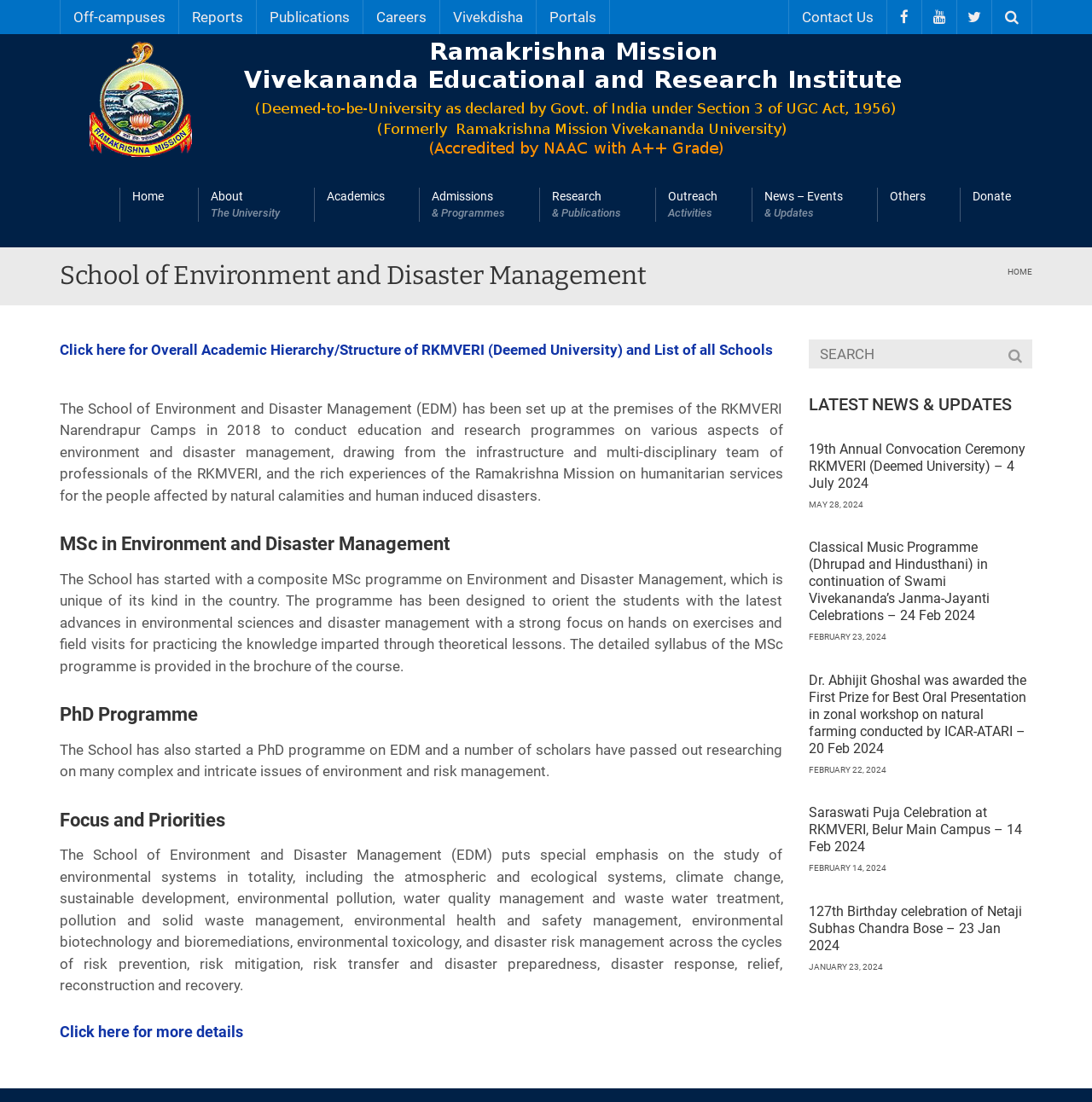Specify the bounding box coordinates of the element's region that should be clicked to achieve the following instruction: "Click here for Overall Academic Hierarchy/Structure of RKMVERI (Deemed University) and List of all Schools". The bounding box coordinates consist of four float numbers between 0 and 1, in the format [left, top, right, bottom].

[0.055, 0.309, 0.708, 0.325]